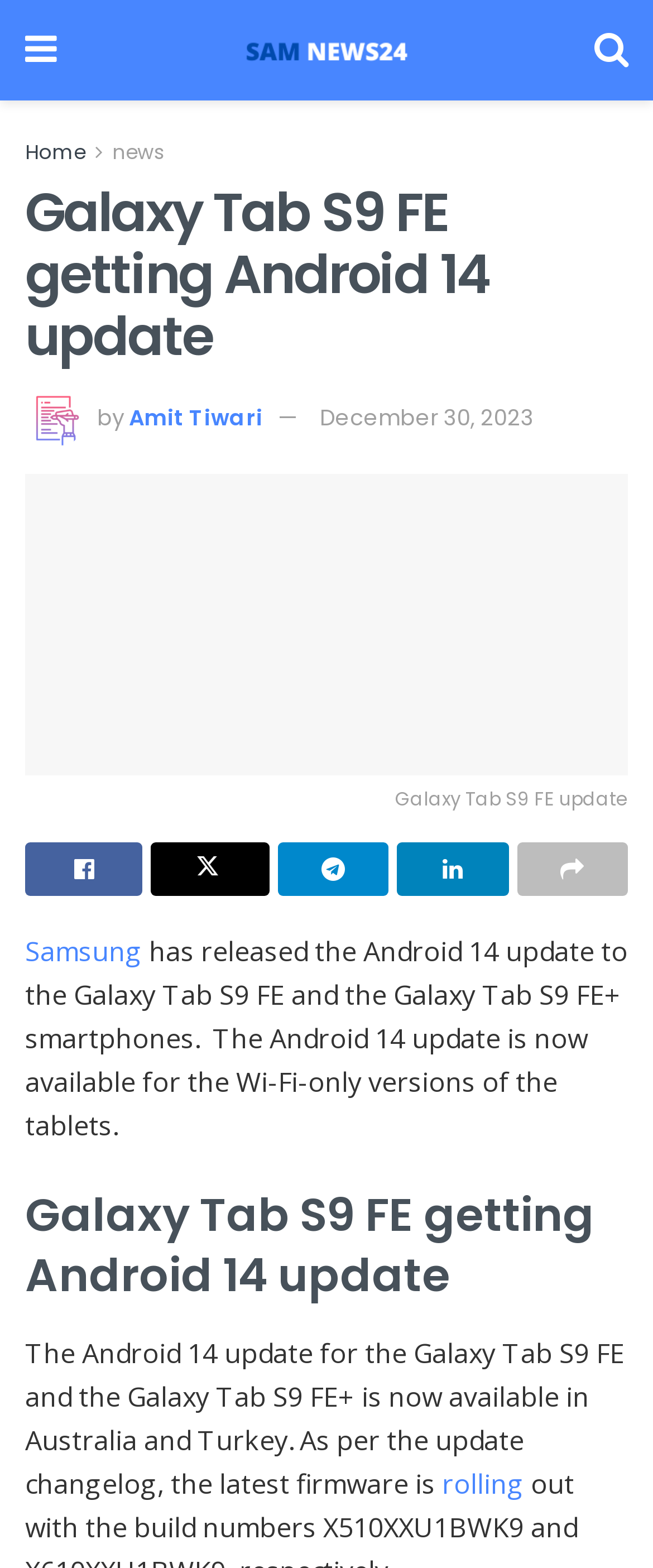Please determine the bounding box coordinates of the section I need to click to accomplish this instruction: "Go to the Home page".

[0.038, 0.088, 0.131, 0.106]